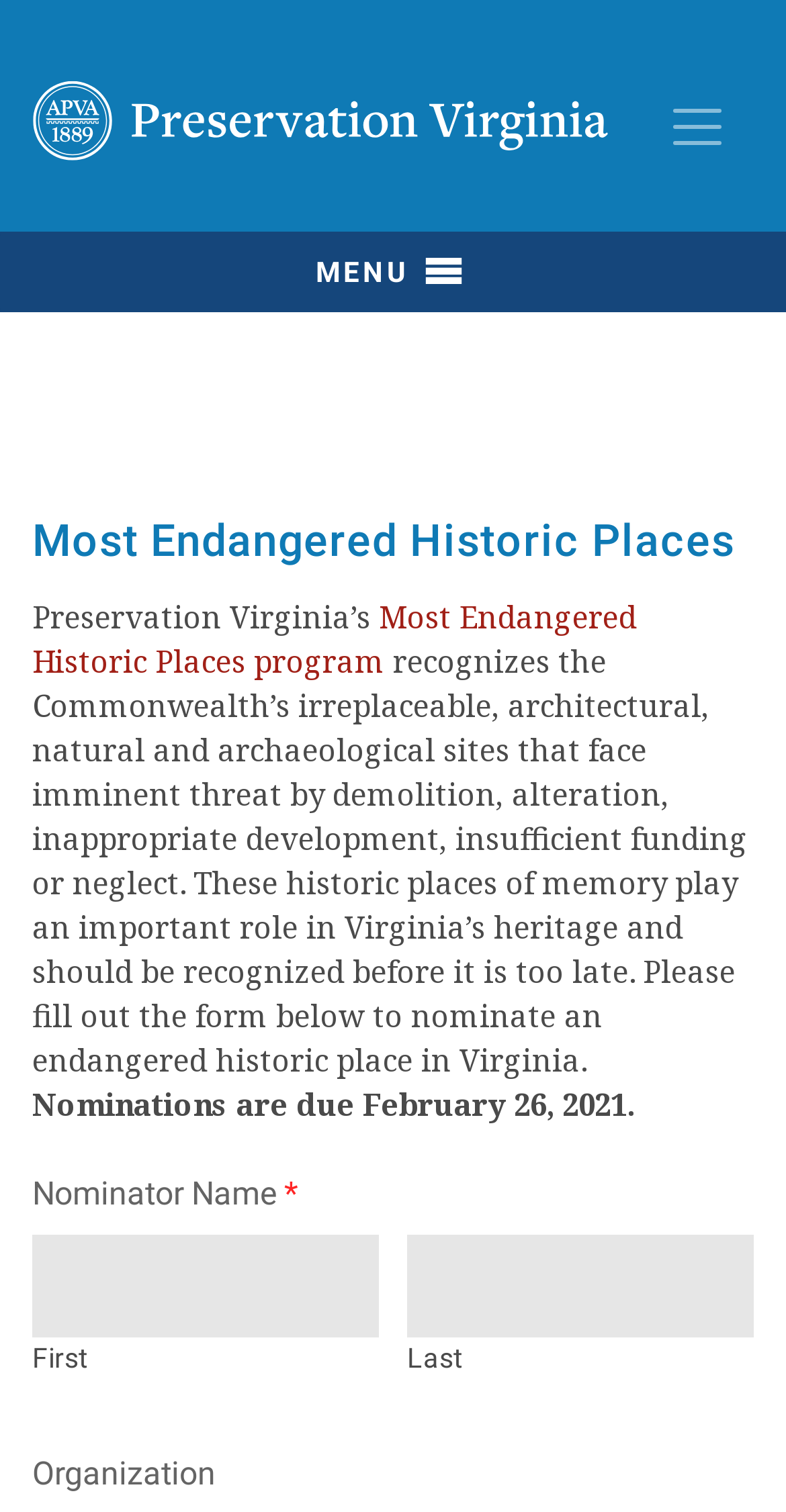What is the name of the organization behind this webpage?
Answer with a single word or short phrase according to what you see in the image.

Preservation Virginia